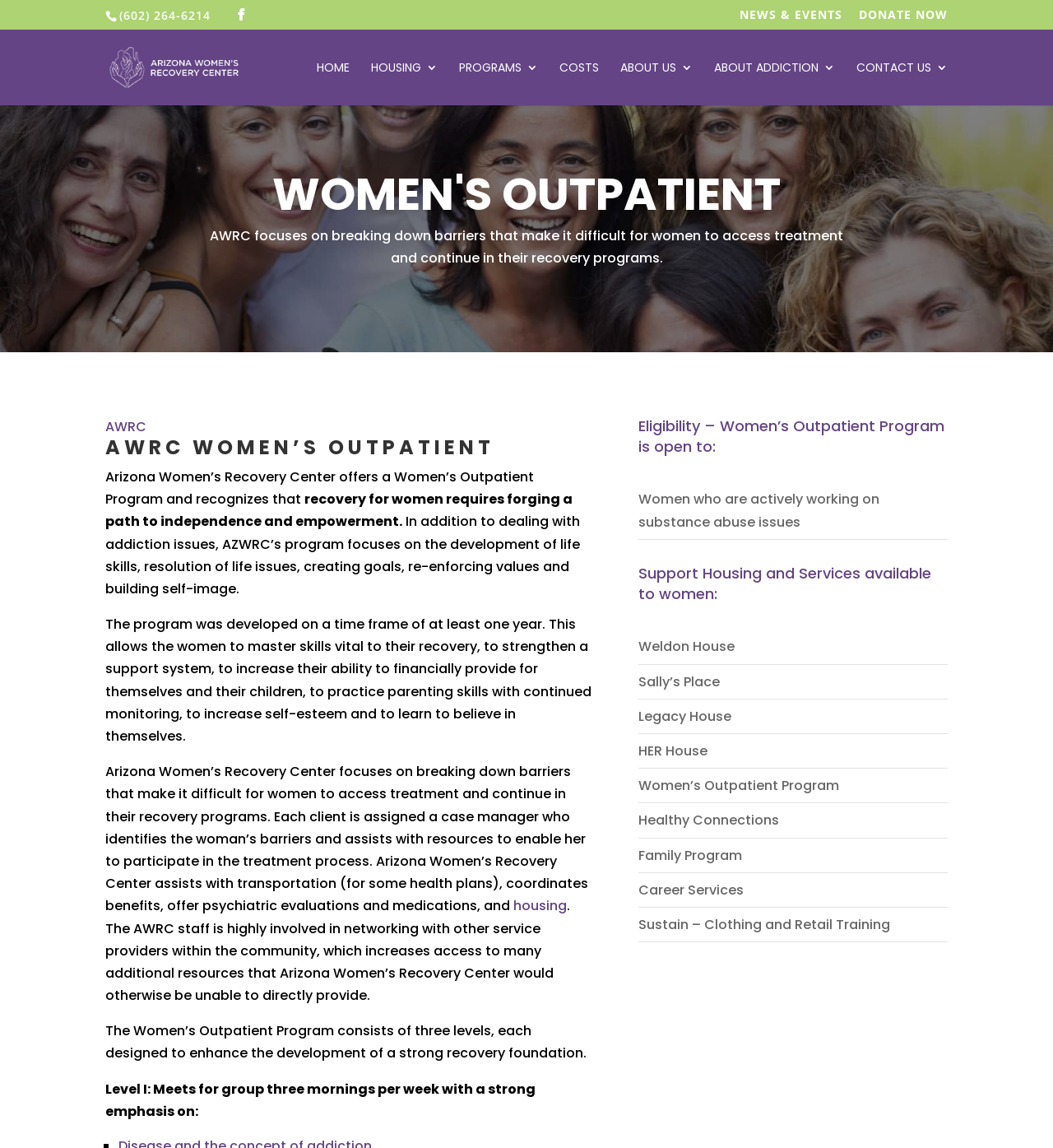What is the purpose of the case manager in the Women's Outpatient Program?
Refer to the image and provide a one-word or short phrase answer.

Identifying barriers and assisting with resources